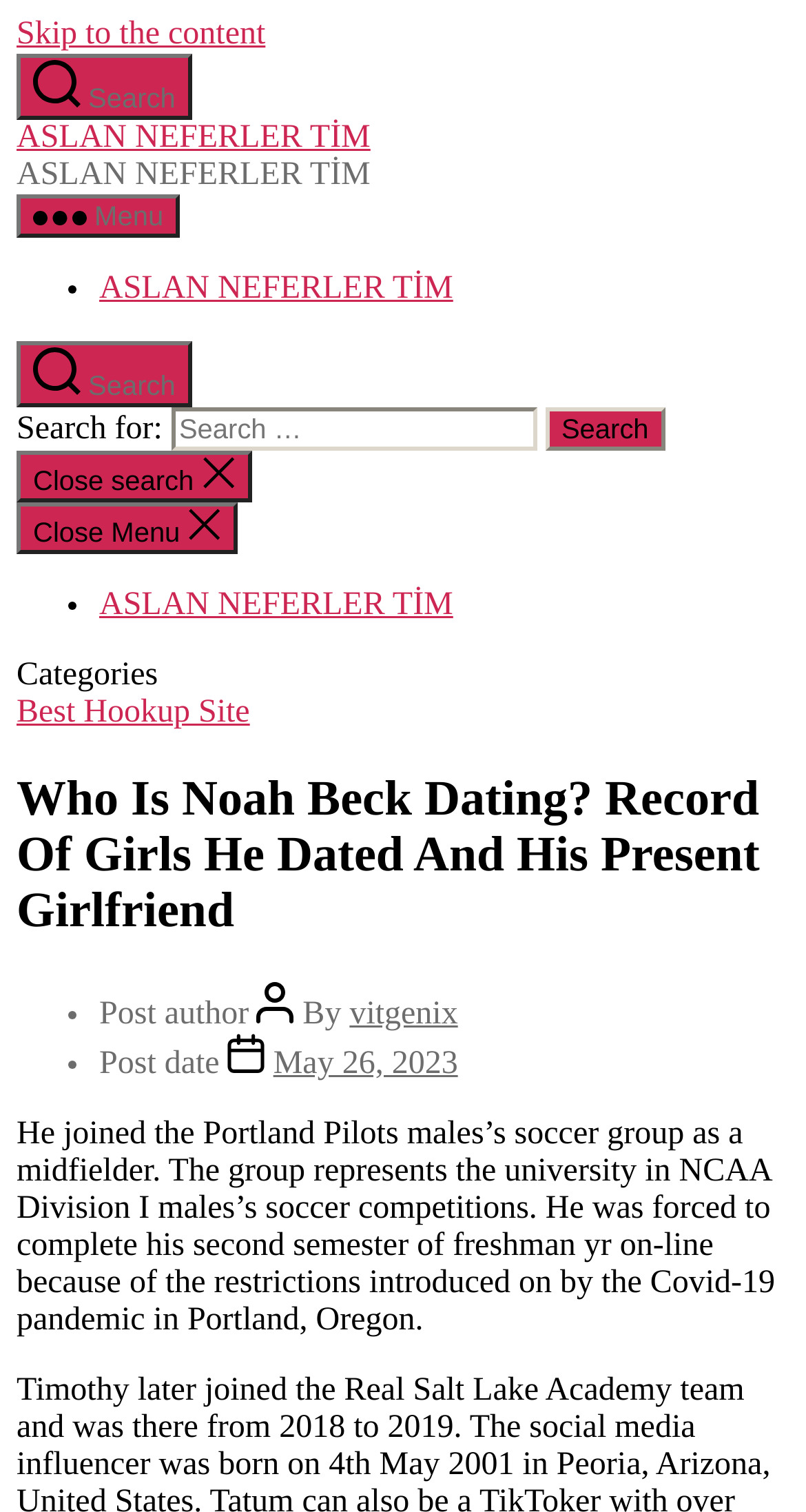Explain the webpage in detail.

The webpage is about Noah Beck's dating life, specifically discussing his past relationships and current girlfriend. At the top left corner, there is a "Skip to the content" link, followed by a "Search" button and a link to "ASLAN NEFERLER TİM". Below these elements, there is a horizontal navigation menu with a list marker and a link to "ASLAN NEFERLER TİM" again.

On the top right corner, there is another "Search" button, which when expanded, opens a search dialog with a search box and a "Search" button. The dialog also has a "Close search" button. Below the search dialog, there is a "Close Menu" button.

The main content of the webpage starts with a header section that contains a "Categories" title, a link to "Best Hookup Site", and a heading that summarizes the content of the webpage. Below the header, there is a list of post metadata, including the post author, post date, and other details.

The main article starts with a paragraph of text that describes Noah Beck's background, including his joining the Portland Pilots men's soccer team and his experience with online classes during the Covid-19 pandemic.